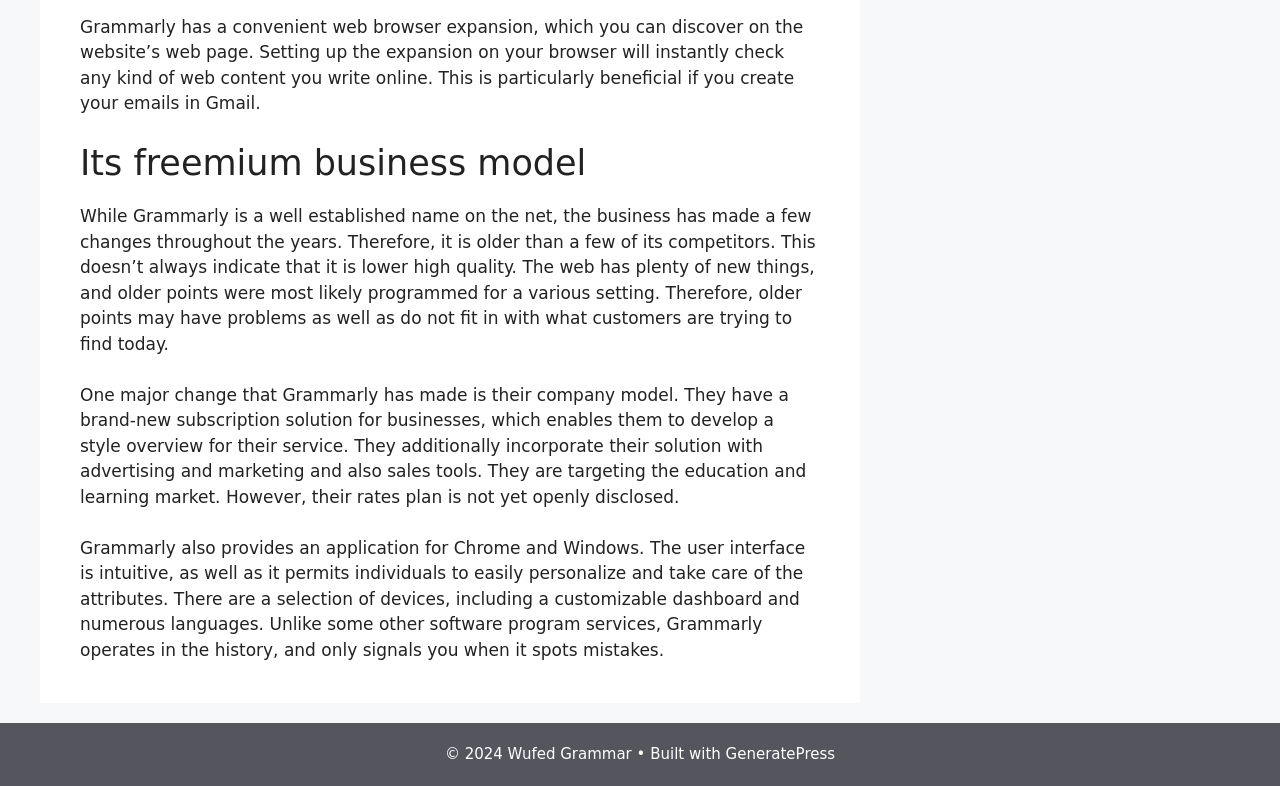What is the name of the website's copyright holder?
Look at the image and provide a short answer using one word or a phrase.

Wufed Grammar